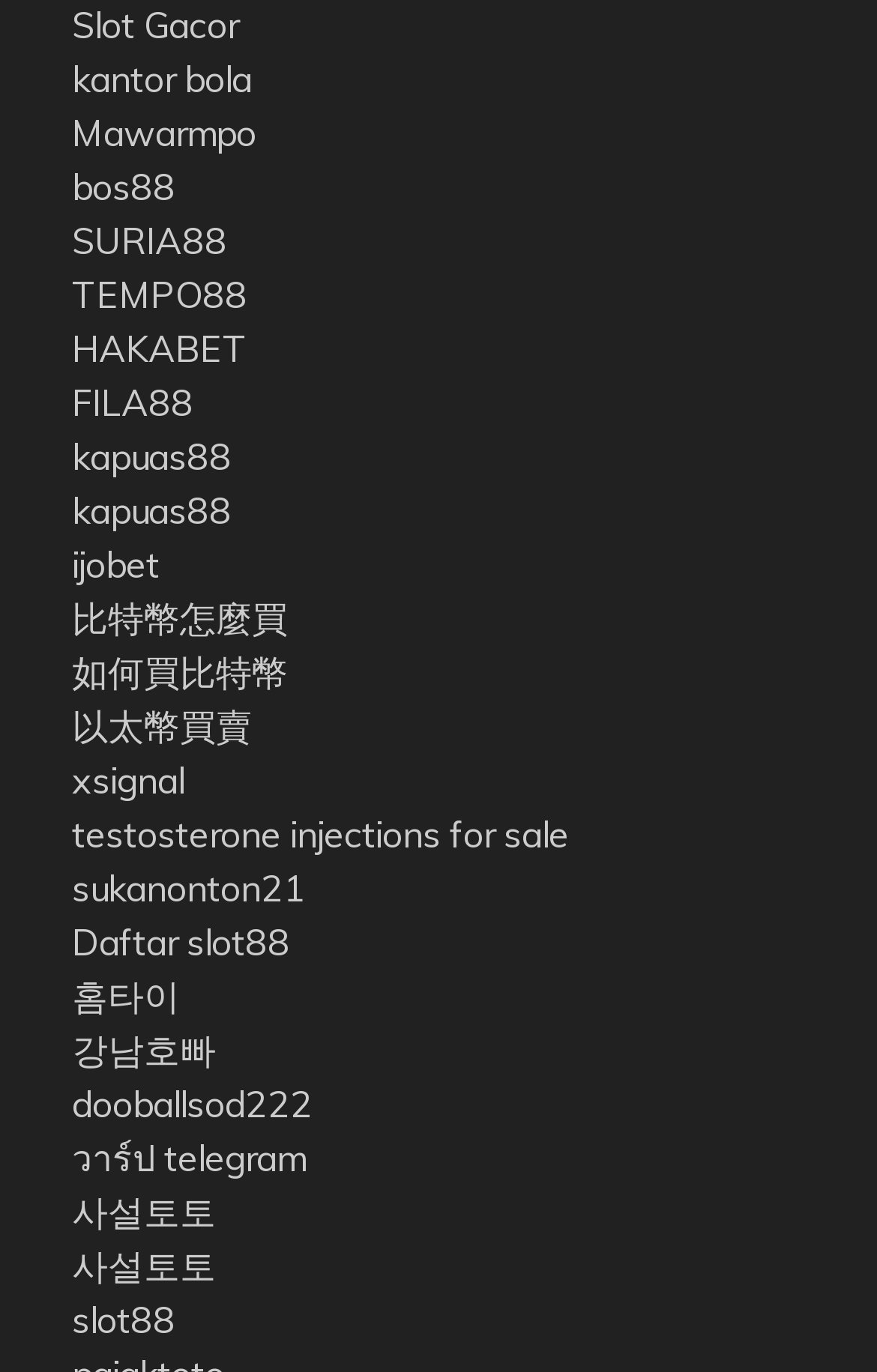Answer the following inquiry with a single word or phrase:
What is the first link on the webpage?

Slot Gacor